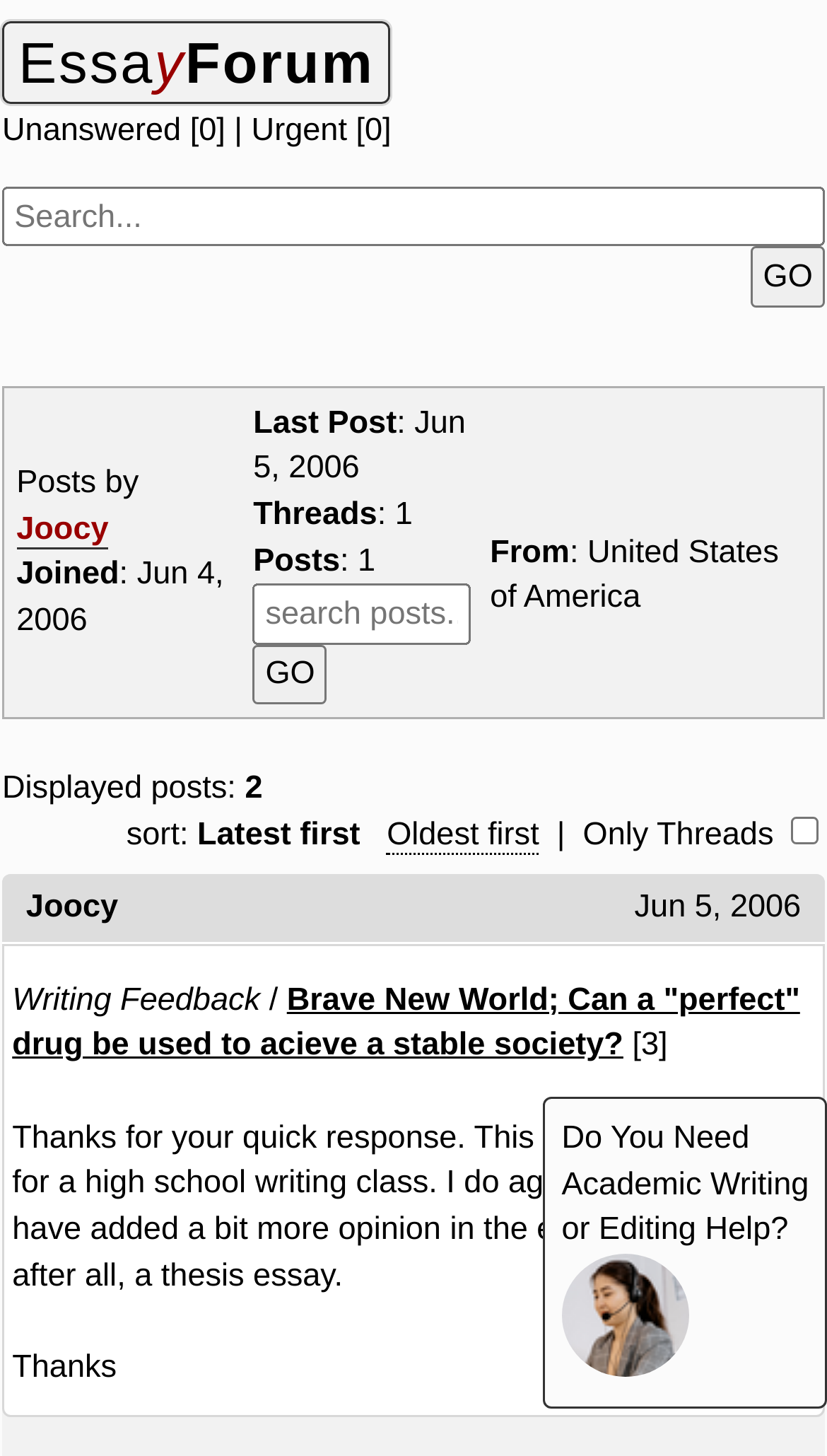Could you find the bounding box coordinates of the clickable area to complete this instruction: "Sort posts by oldest first"?

[0.468, 0.561, 0.652, 0.587]